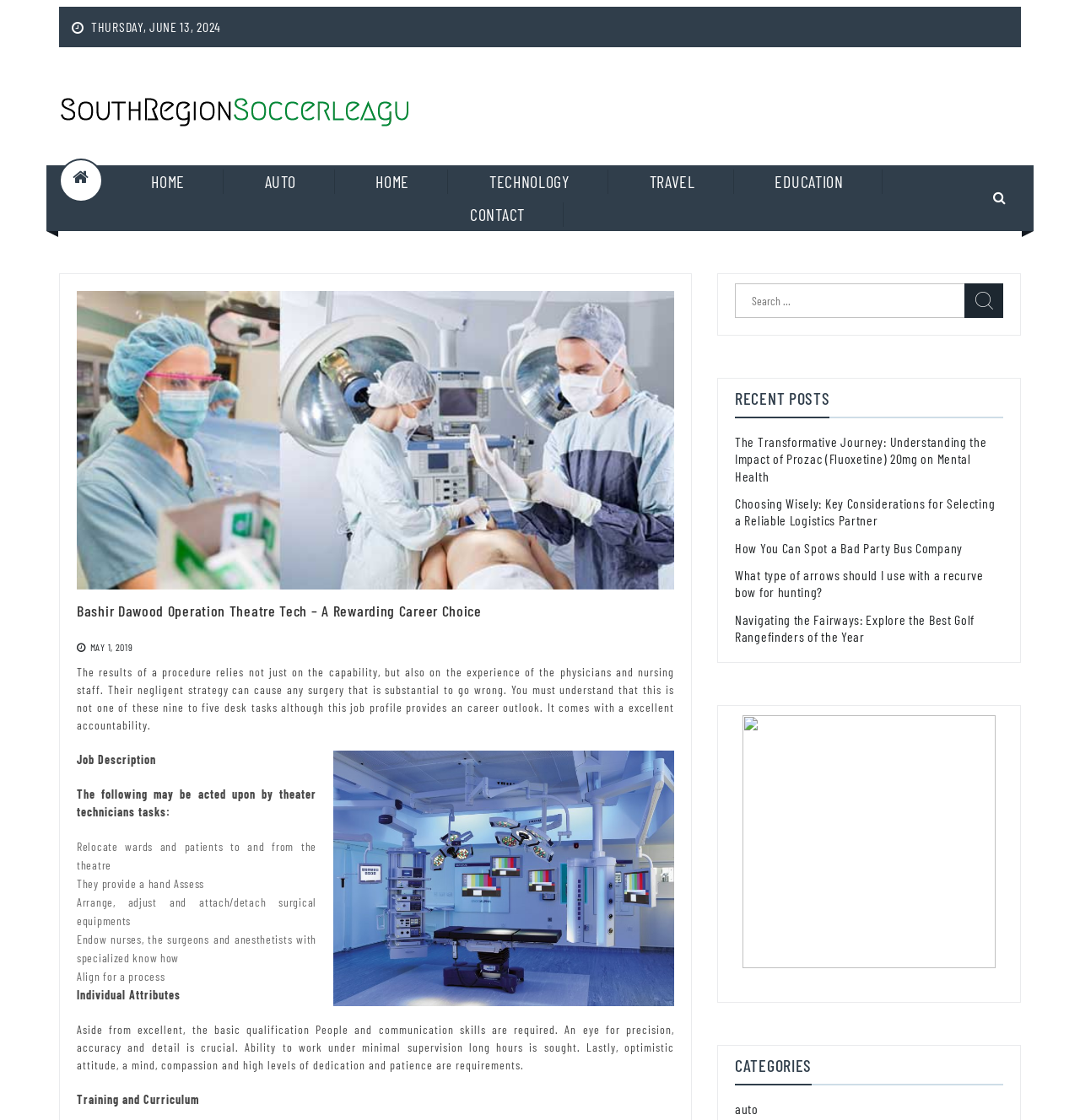What is the role of theater technicians in the operating room?
By examining the image, provide a one-word or phrase answer.

To assist surgeons and nurses